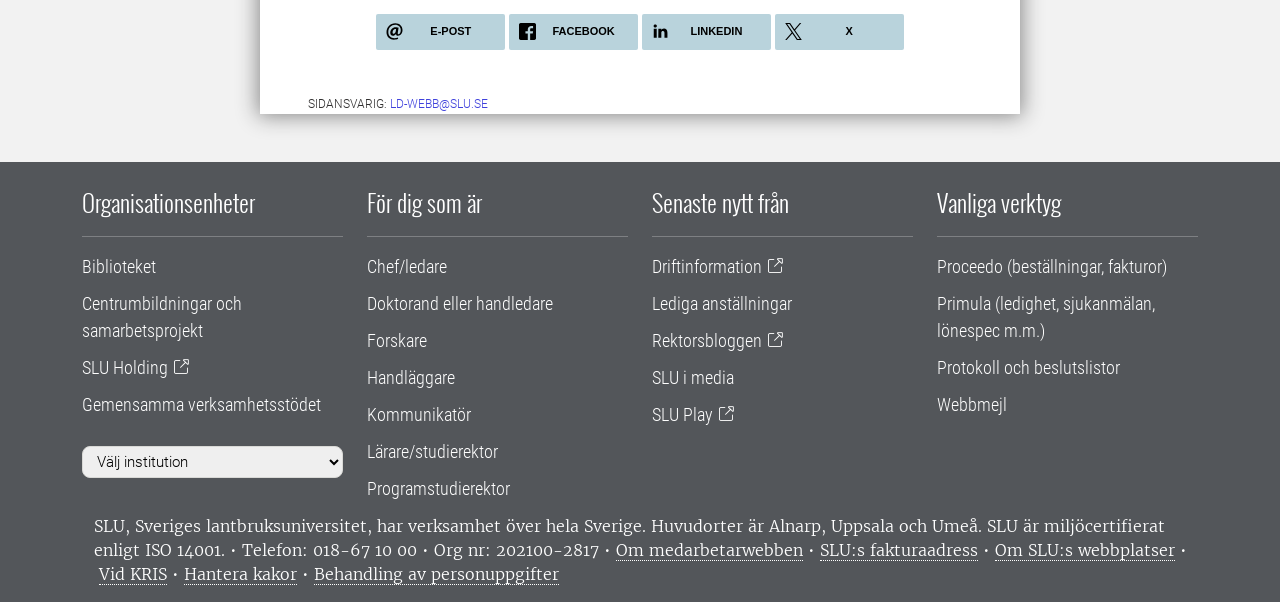Please identify the bounding box coordinates of where to click in order to follow the instruction: "Check SLU i media".

[0.509, 0.609, 0.573, 0.644]